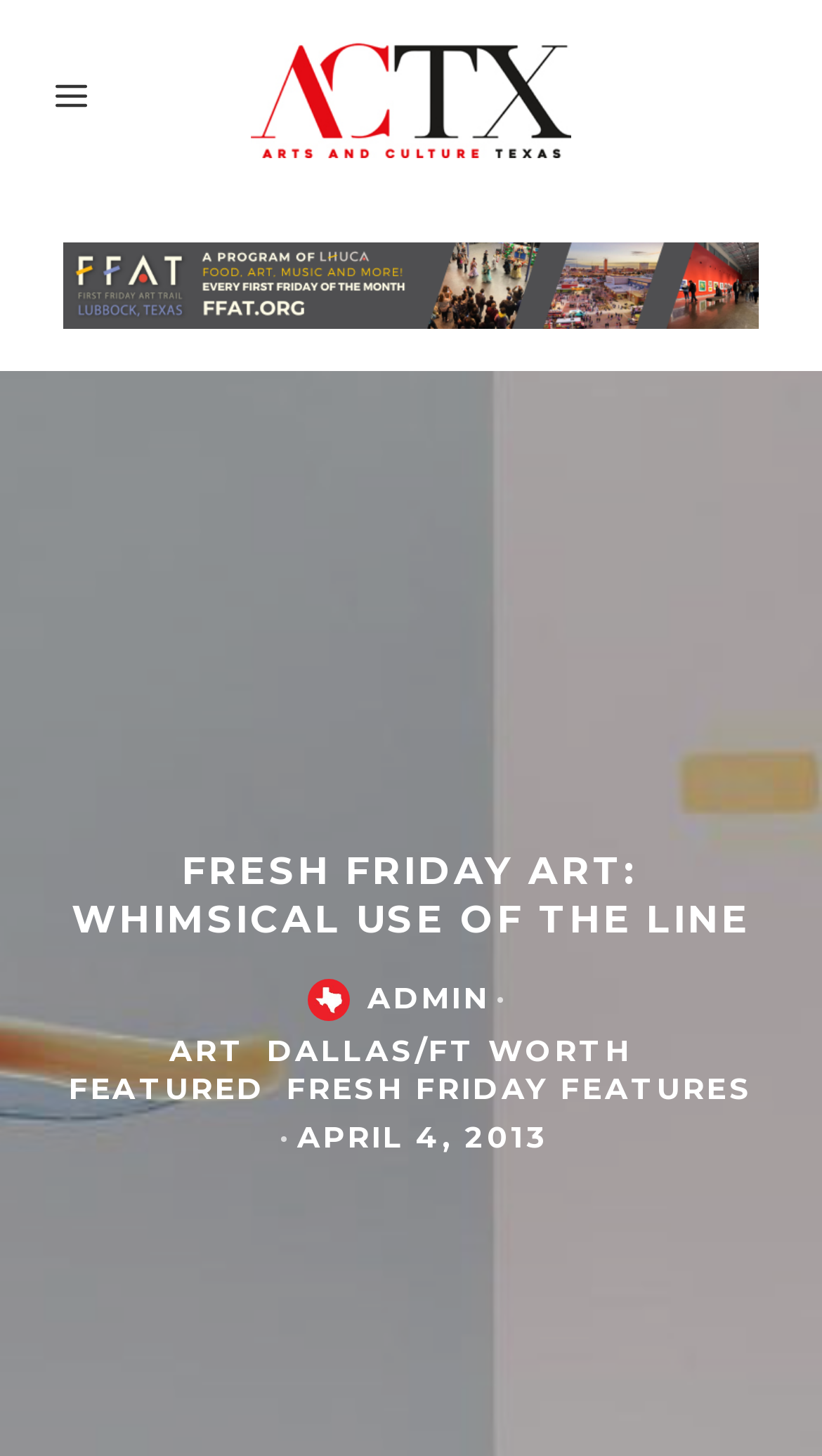Articulate a detailed summary of the webpage's content and design.

The webpage is about an art exhibition, specifically featuring the work of Sharon Louden. At the top, there is a heading that reads "FRESH FRIDAY ART: WHIMSICAL USE OF THE LINE". Below this heading, there are several links and images arranged horizontally. On the left, there is a link with an associated image, followed by another link with an image to its right. Further to the right, there is a link labeled "ADMIN" with a separator character "·" next to it.

Below these links and images, there are more links arranged horizontally, including "ART", "DALLAS/FT WORTH", "FEATURED", and "FRESH FRIDAY FEATURES". To the right of these links, there is a separator character "·" followed by a timestamp "APRIL 4, 2013".

The webpage has a total of 5 links with associated images, and 7 standalone links. The images are scattered throughout the page, with two at the top and three at the bottom. The overall layout is organized, with clear headings and concise text.